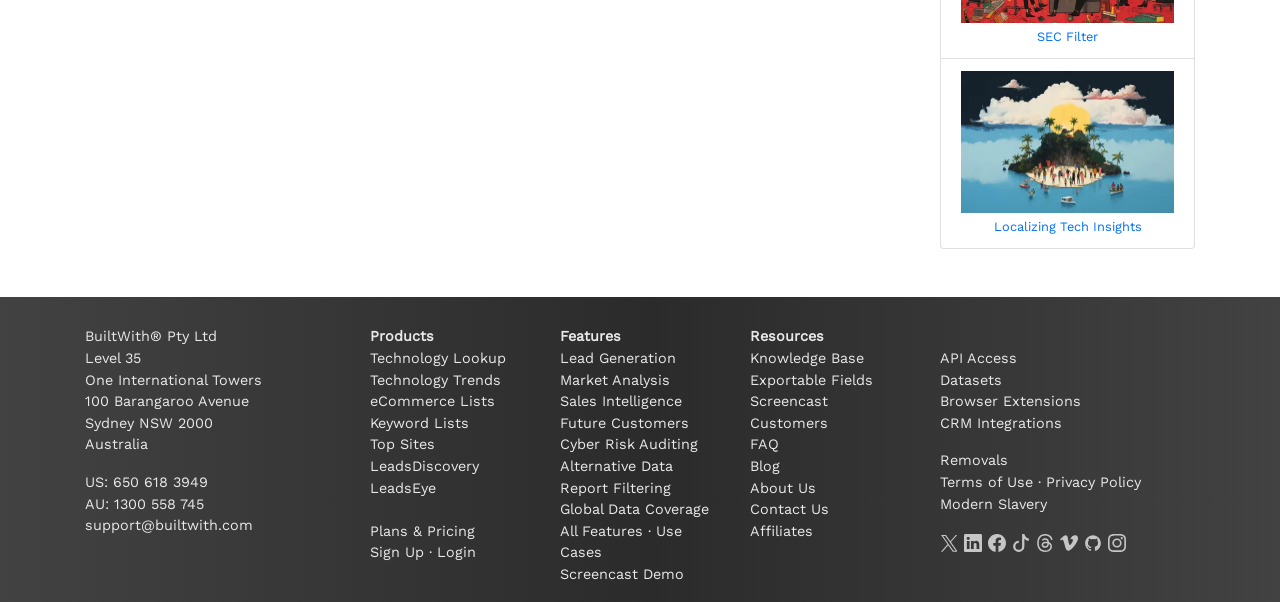What is the type of data provided by the 'Alternative Data' feature?
Based on the screenshot, provide a one-word or short-phrase response.

Not specified